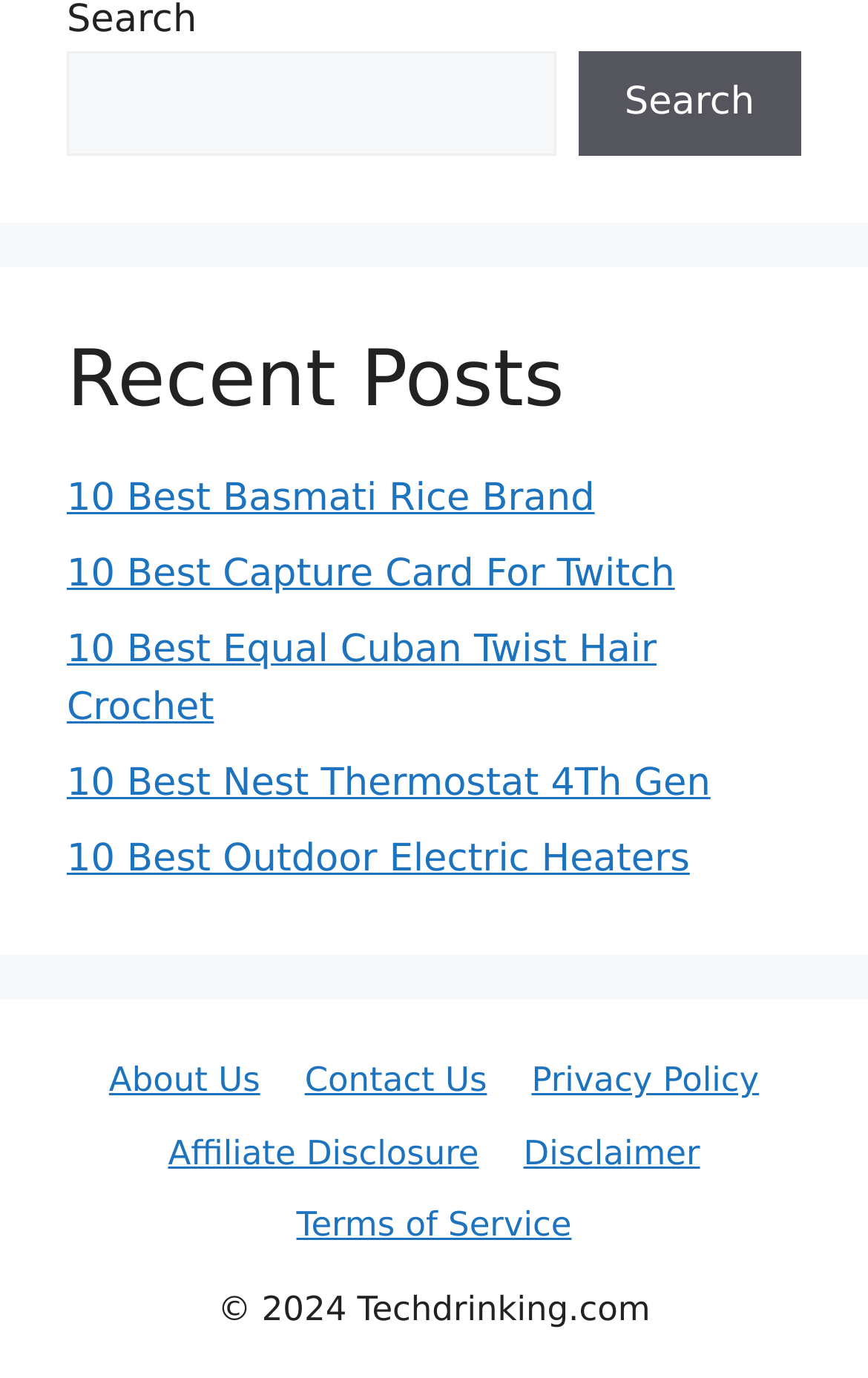How many links are under 'Recent Posts'?
Give a detailed response to the question by analyzing the screenshot.

Under the 'Recent Posts' heading, there are five links listed, each with a title starting with '10 Best'. These links are likely recent posts on the website.